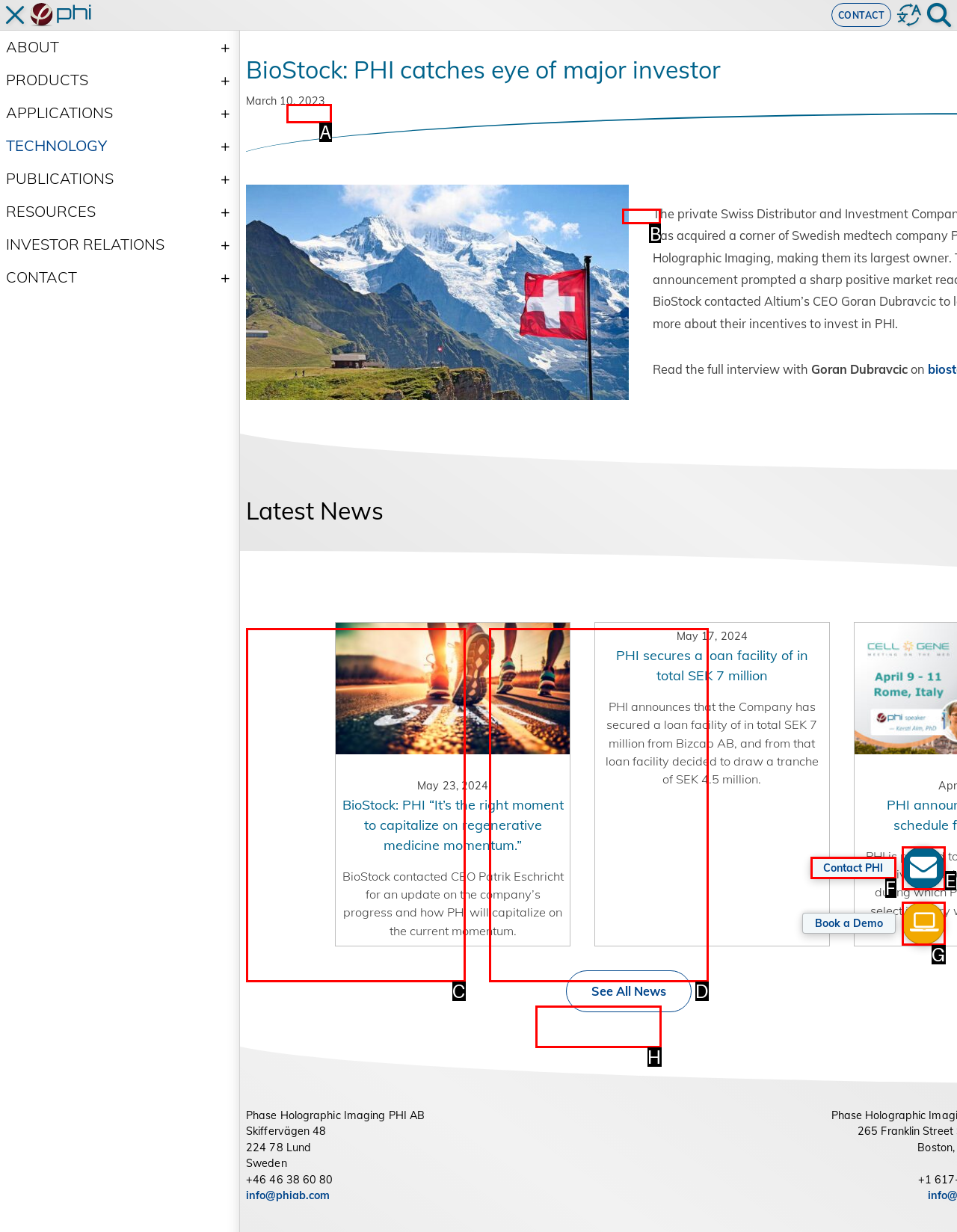Choose the HTML element that aligns with the description: Projects. Indicate your choice by stating the letter.

None